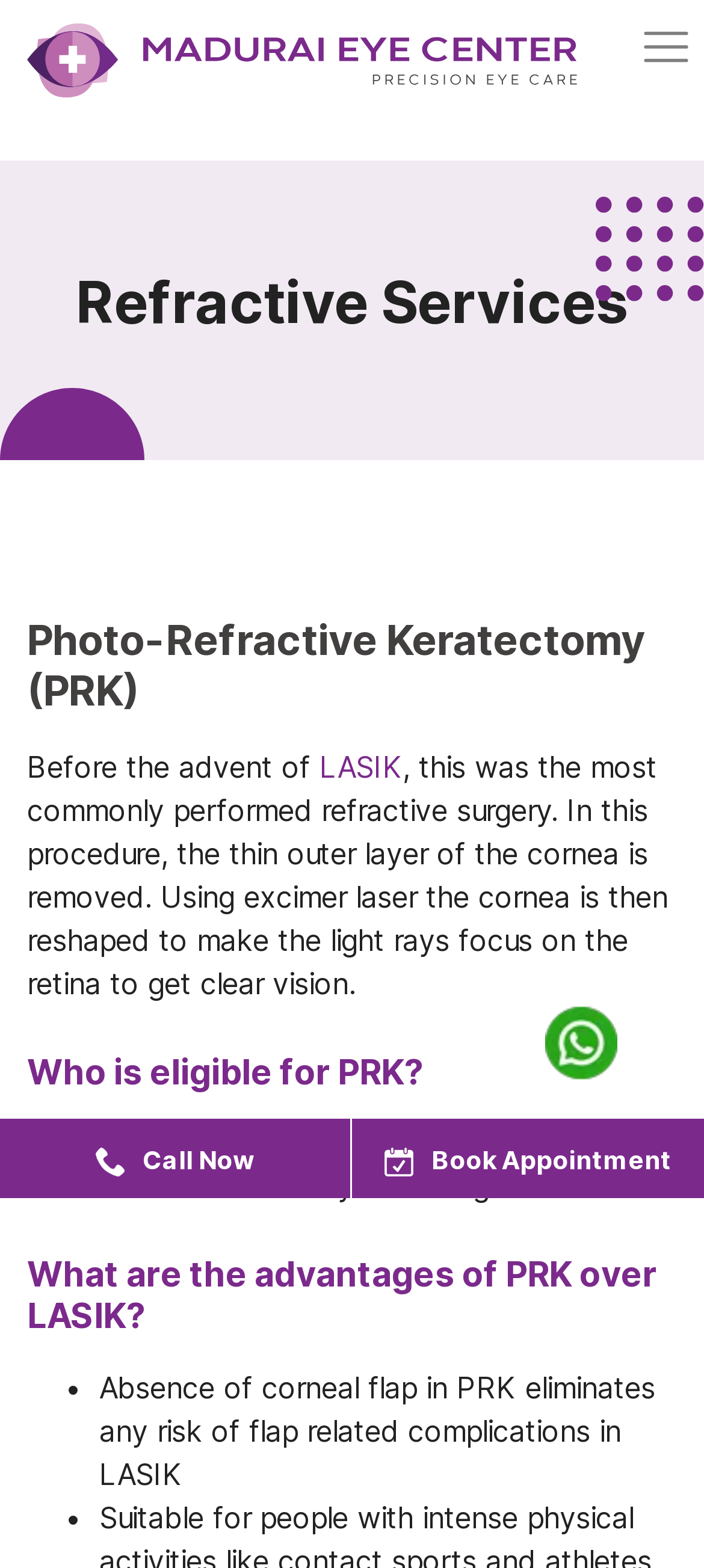What is the age requirement for PRK?
Look at the image and respond with a one-word or short-phrase answer.

Above 18 years